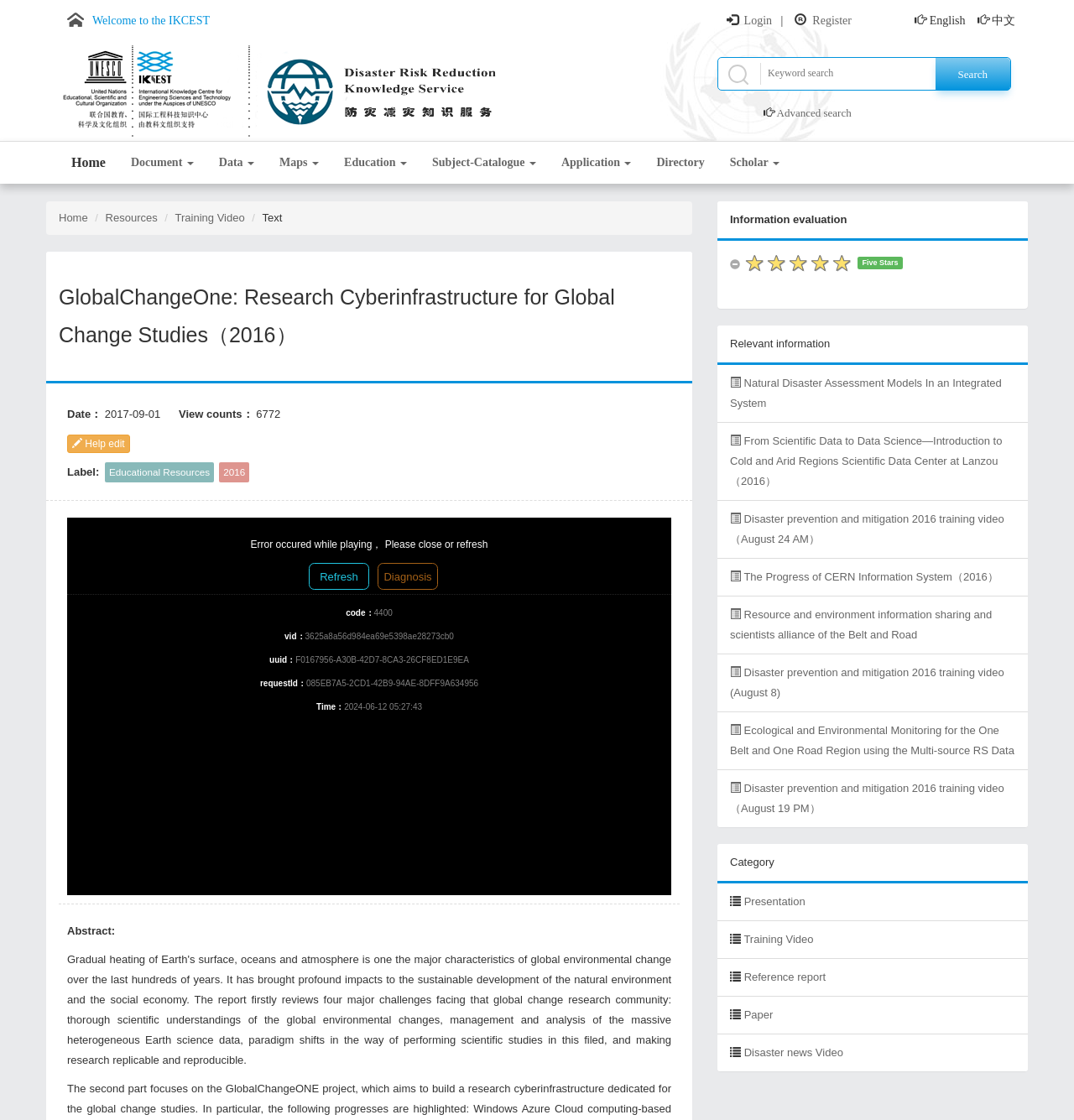Please find the bounding box coordinates of the element that needs to be clicked to perform the following instruction: "Subscribe to 'YouTube'". The bounding box coordinates should be four float numbers between 0 and 1, represented as [left, top, right, bottom].

None